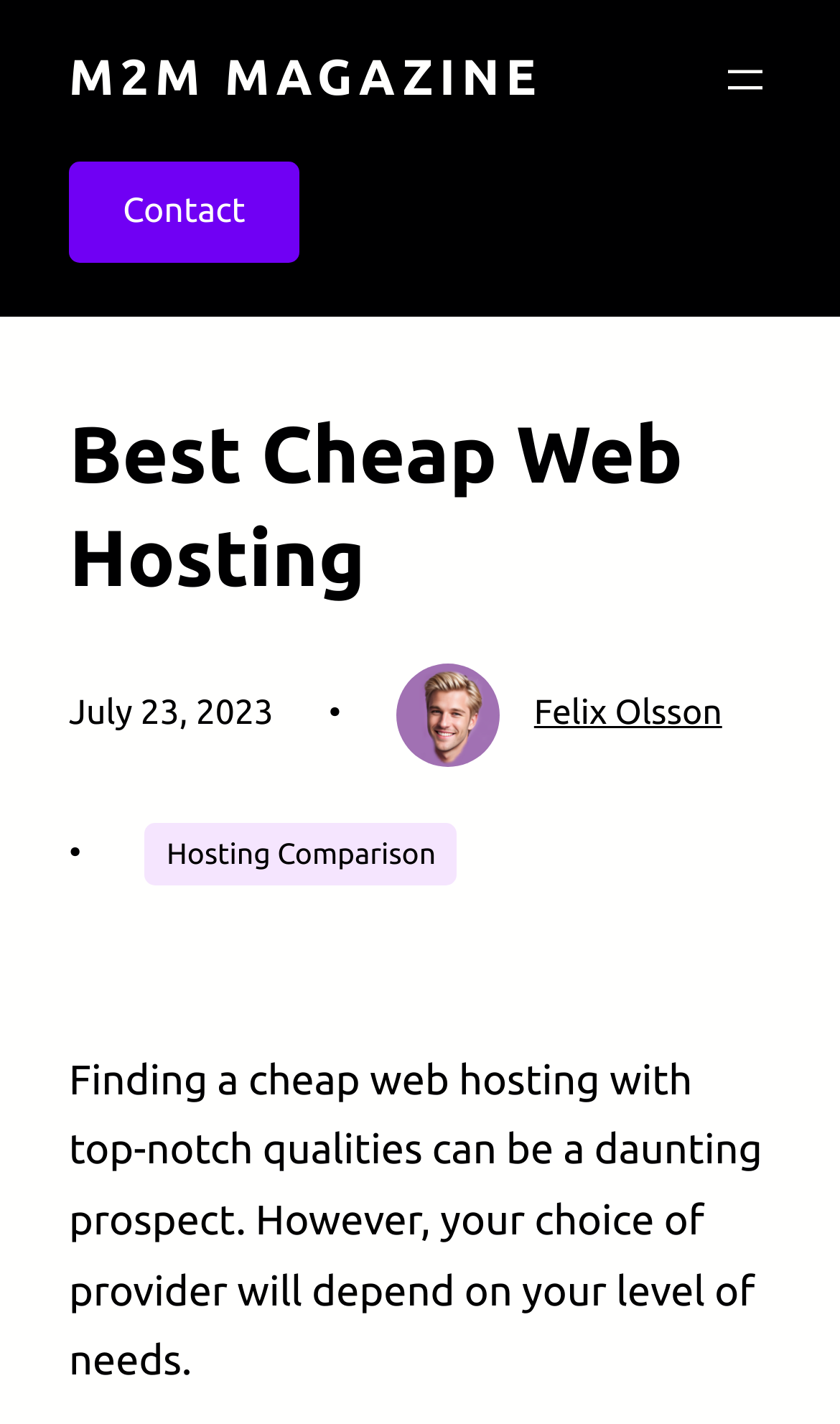Based on the element description: "M2M Magazine", identify the UI element and provide its bounding box coordinates. Use four float numbers between 0 and 1, [left, top, right, bottom].

[0.082, 0.035, 0.646, 0.075]